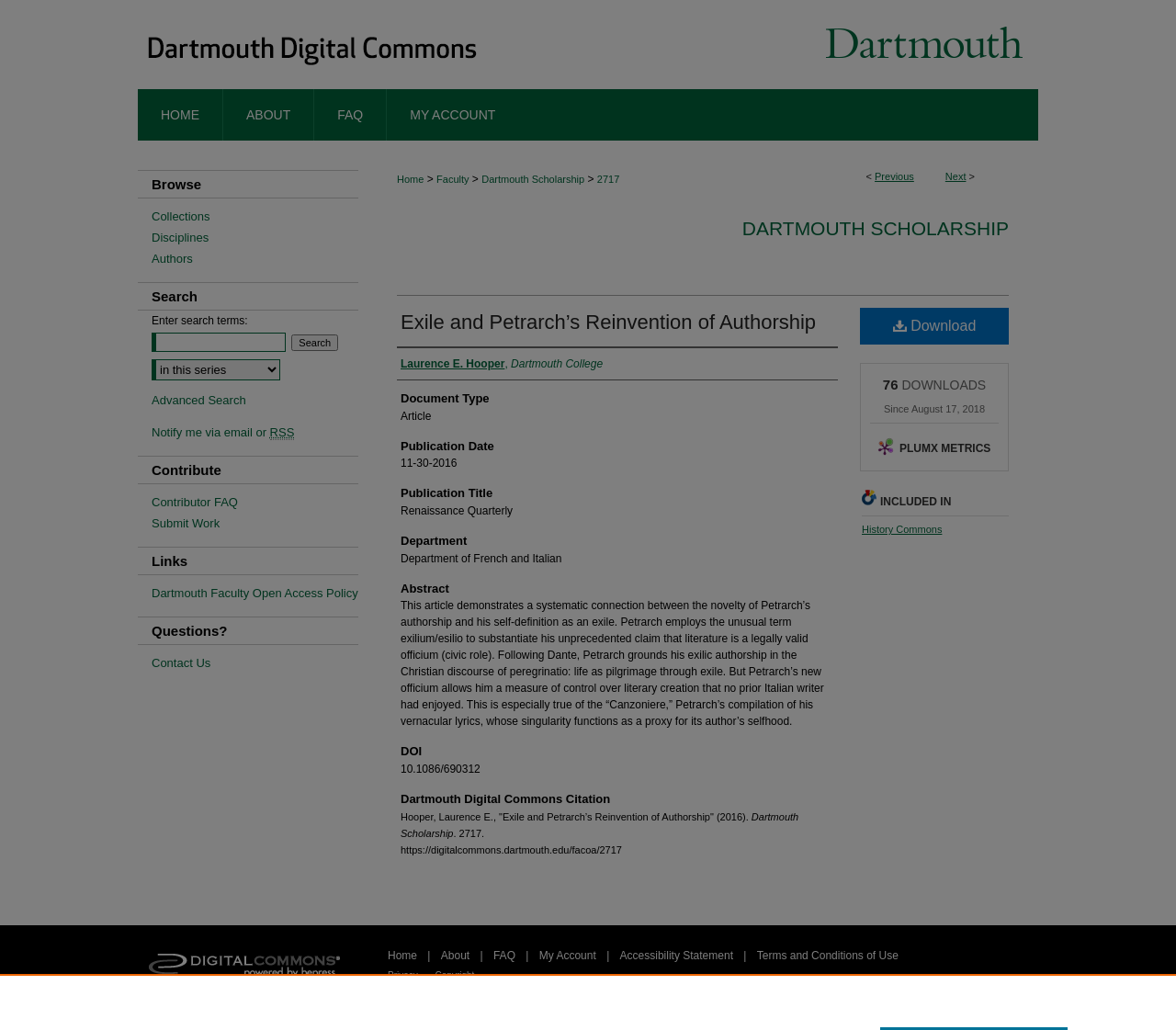What is the title of the article?
Utilize the information in the image to give a detailed answer to the question.

I found the title of the article by looking at the heading element with the text 'Exile and Petrarch’s Reinvention of Authorship' which is located at the top of the webpage.